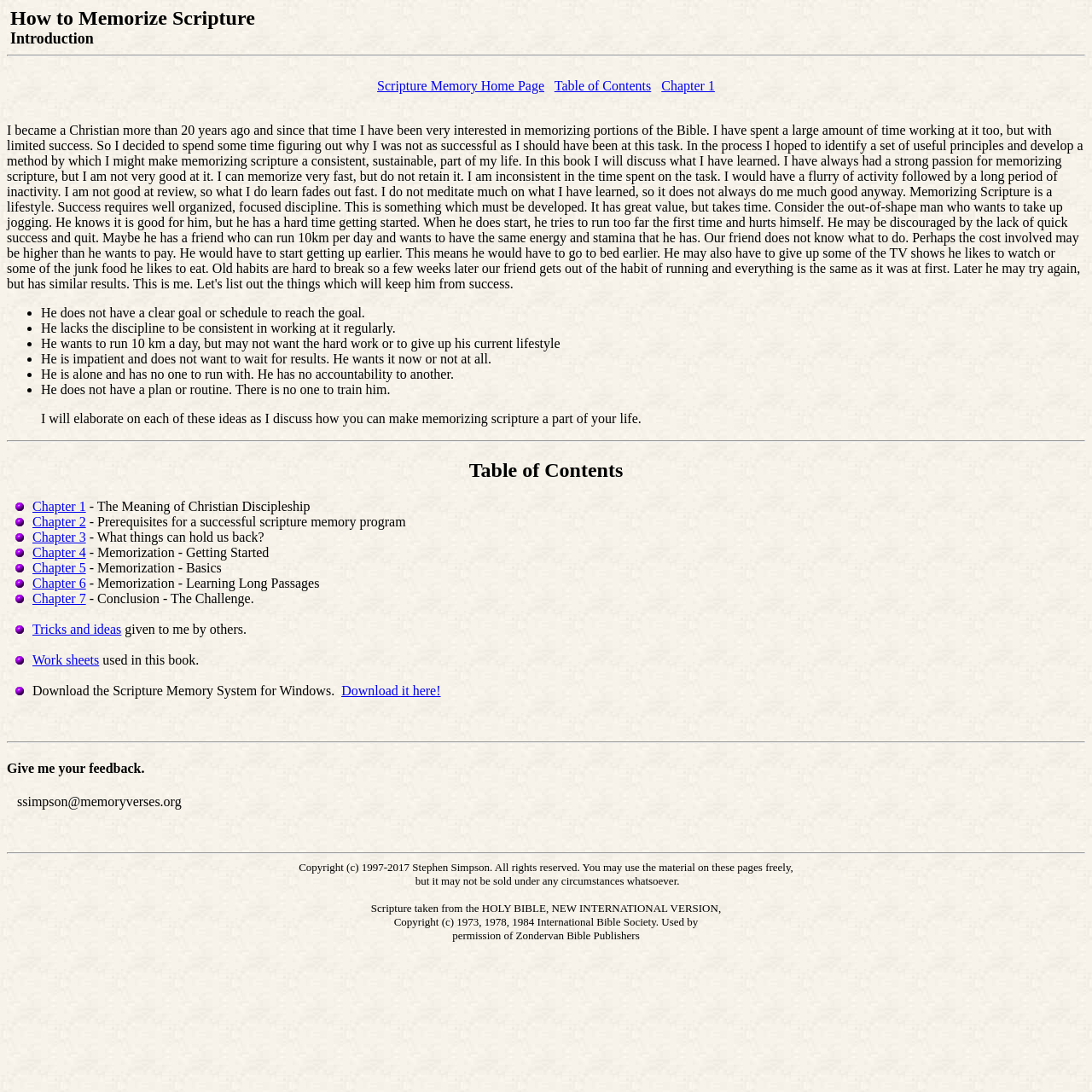What is the copyright information for the scripture used on this webpage?
Using the image, respond with a single word or phrase.

NIV, 1973, 1978, 1984